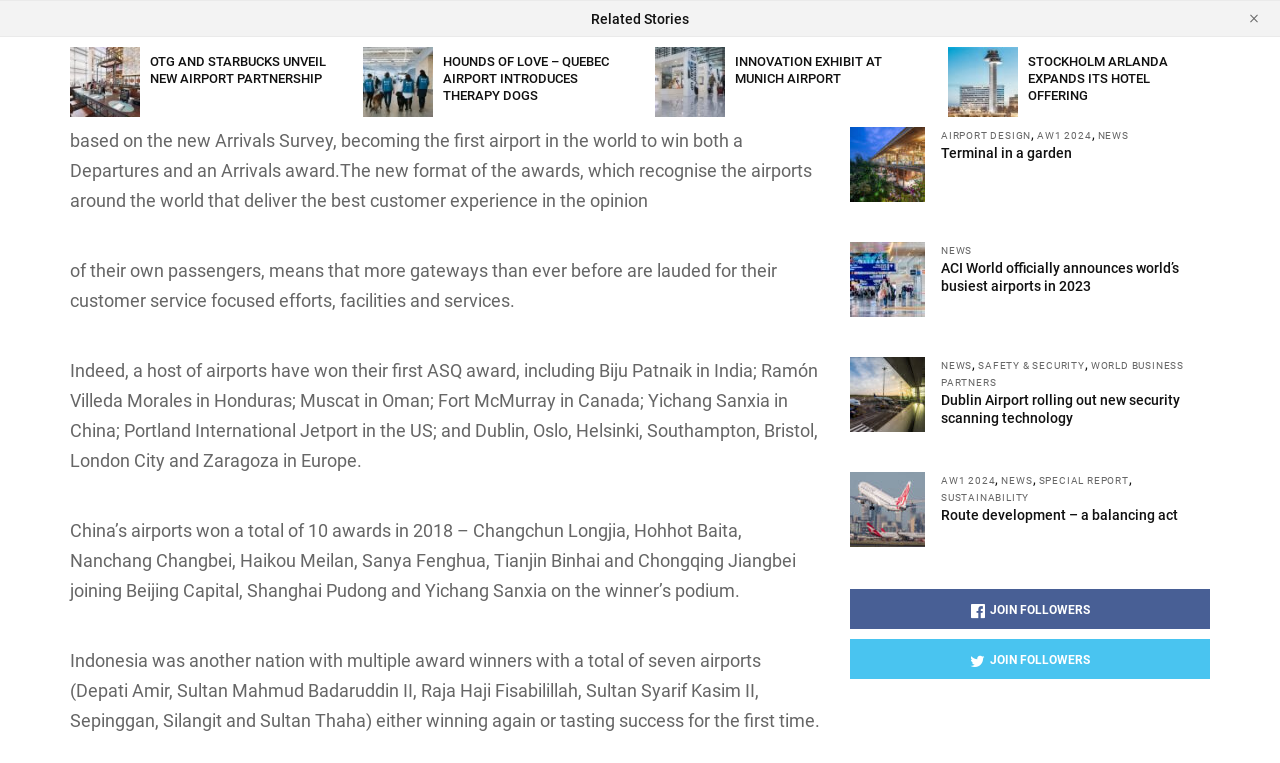Could you please study the image and provide a detailed answer to the question:
How many airports won awards in 2018?

According to the text, 'China’s airports won a total of 10 awards in 2018 – Changchun Longjia, Hohhot Baita, Nanchang Changbei, Haikou Meilan, Sanya Fenghua, Tianjin Binhai and Chongqing Jiangbei joining Beijing Capital, Shanghai Pudong and Yichang Sanxia on the winner’s podium.'